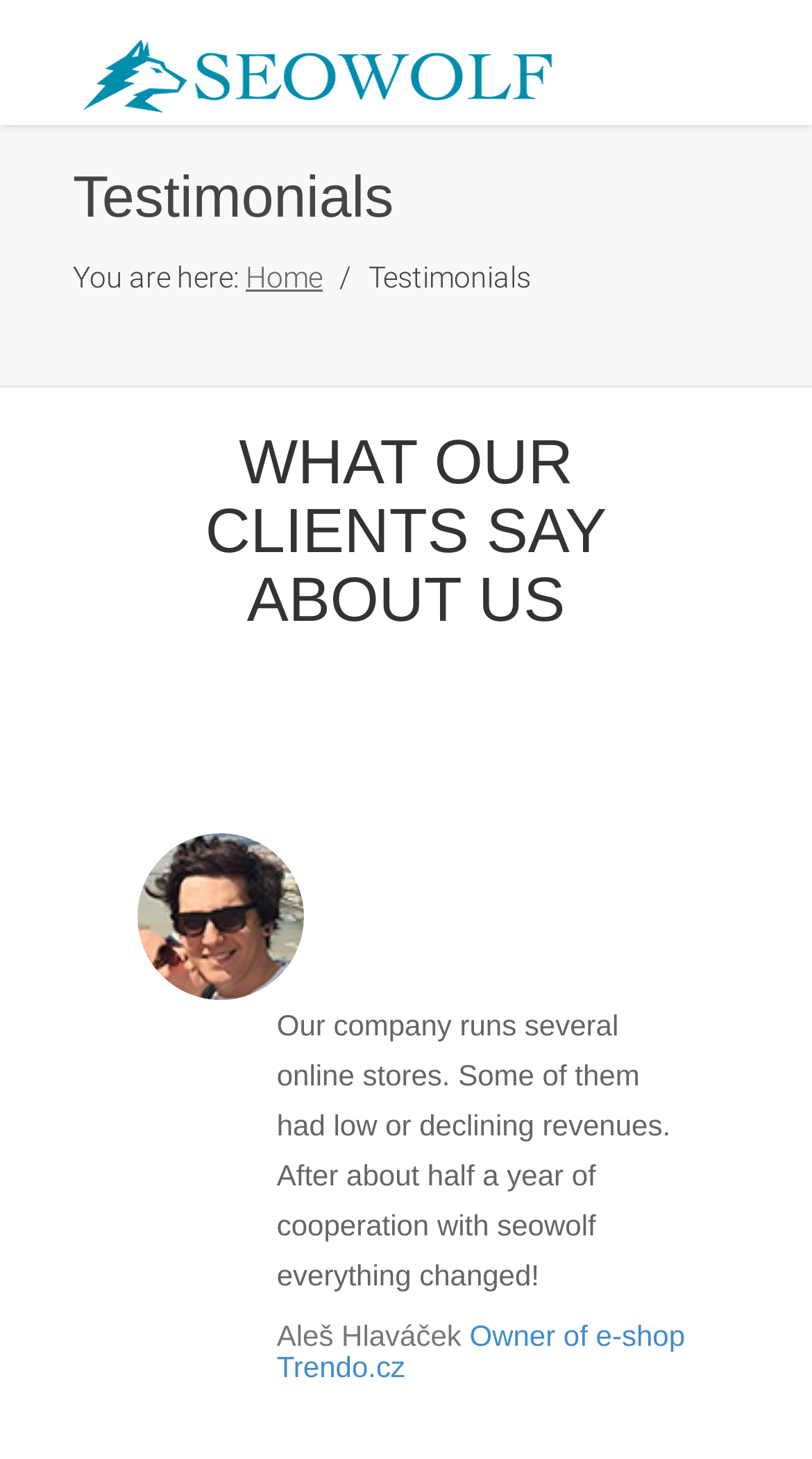What is the company name mentioned on the webpage?
Please provide a comprehensive and detailed answer to the question.

The webpage contains a link with the text 'seowolf.cz', which suggests that seowolf is the company name mentioned on the webpage.